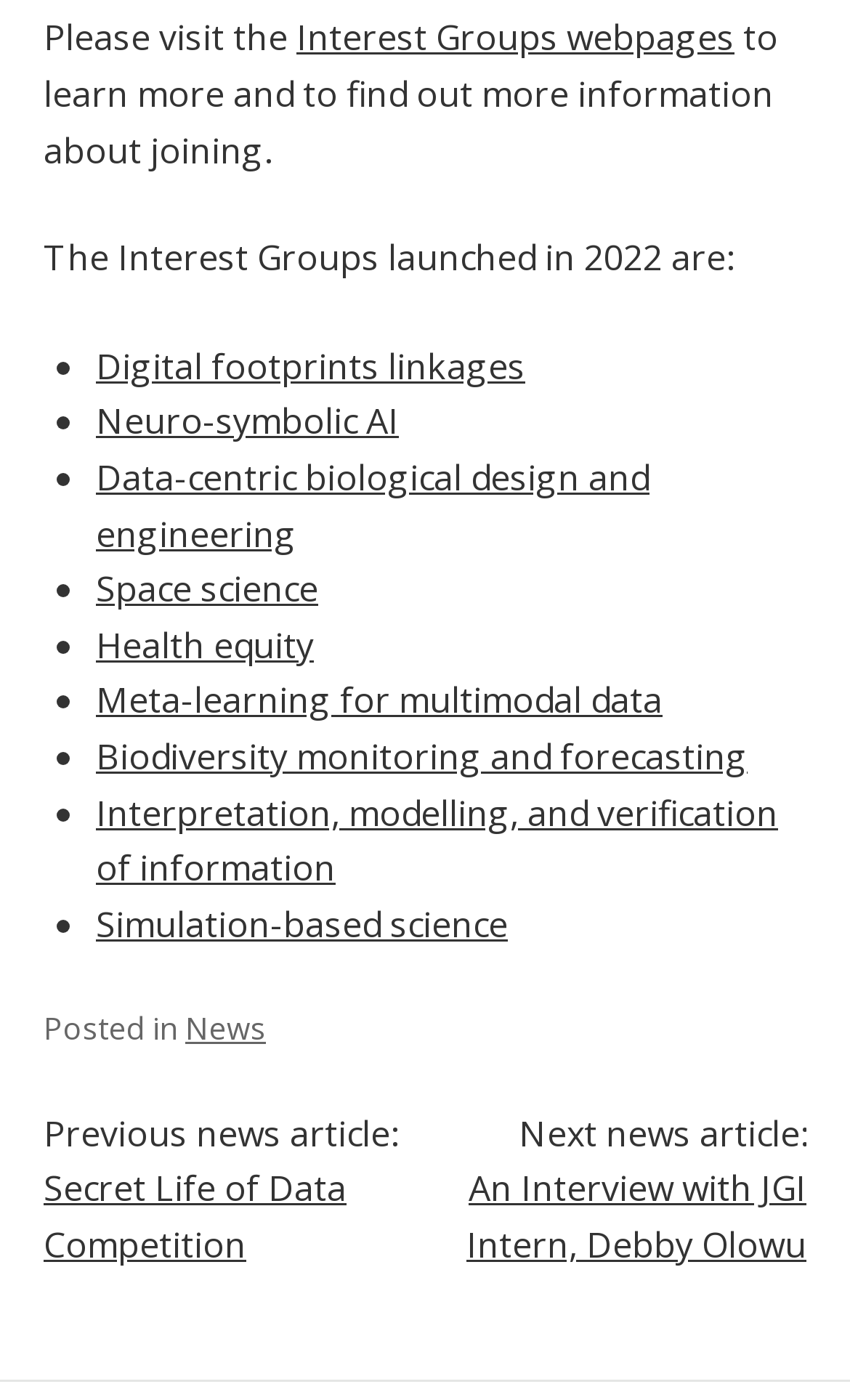Locate the bounding box coordinates of the area to click to fulfill this instruction: "visit Interest Groups webpages". The bounding box should be presented as four float numbers between 0 and 1, in the order [left, top, right, bottom].

[0.349, 0.01, 0.864, 0.044]